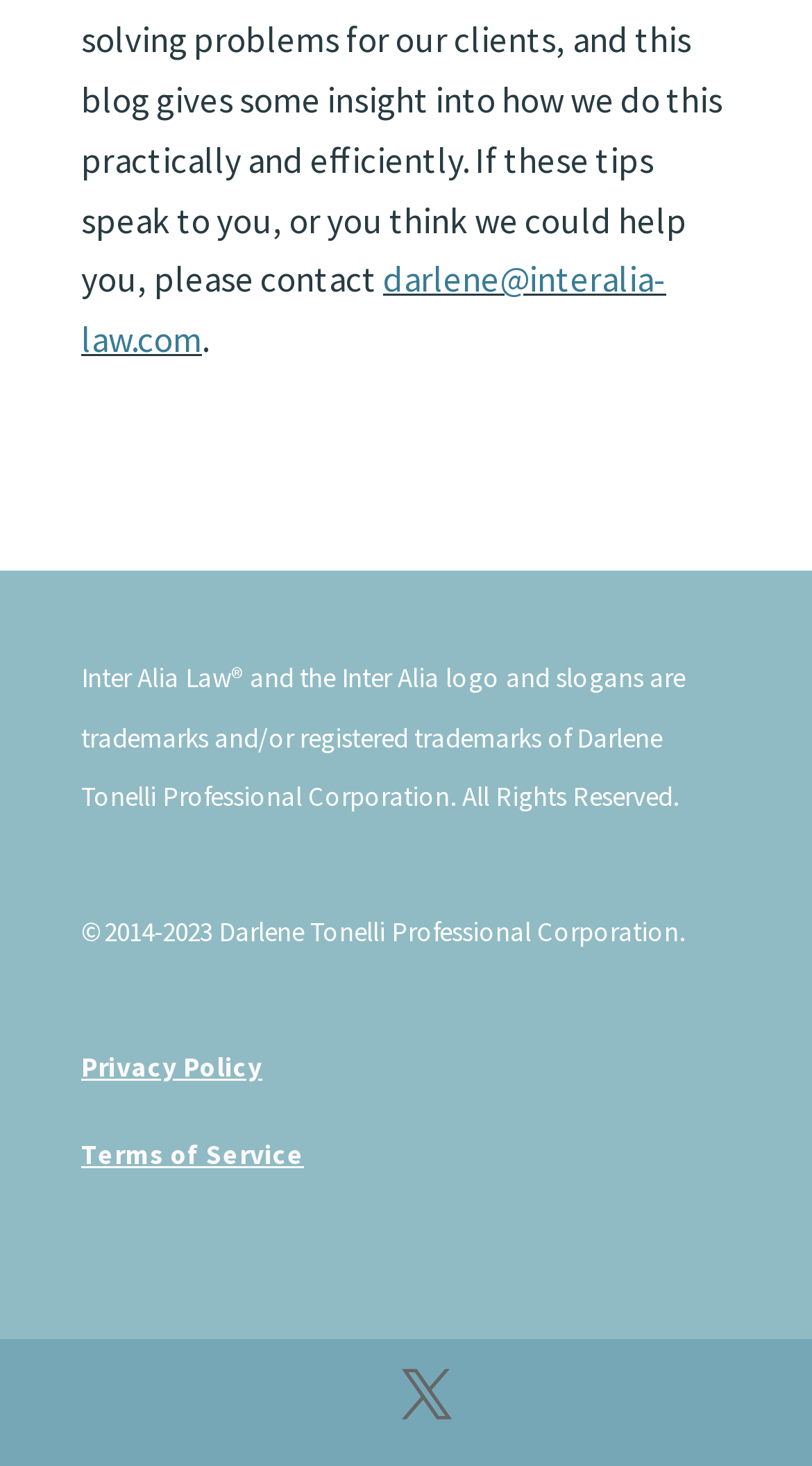Find the bounding box coordinates for the HTML element described in this sentence: "X". Provide the coordinates as four float numbers between 0 and 1, in the format [left, top, right, bottom].

[0.495, 0.935, 0.556, 0.976]